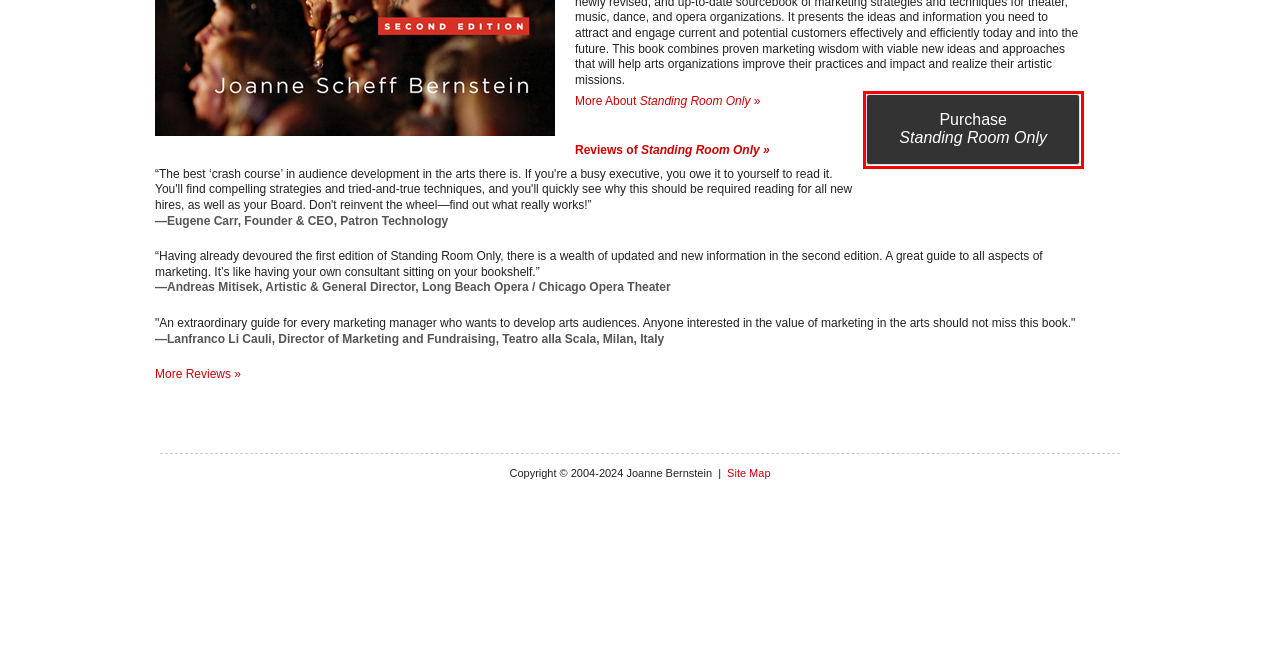Examine the screenshot of a webpage with a red rectangle bounding box. Select the most accurate webpage description that matches the new webpage after clicking the element within the bounding box. Here are the candidates:
A. Amazon.com
B. Arts Marketing Insights | Joanne Bernstein's Bio
C. Arts Marketing Insights | Services | Consulting
D. Arts Marketing Insights Site Map
E. Arts Marketing Insights | Services | Speaking Topics
F. Standing Room Only 2nd Edition | Arts Marketing Insights
G. Standing Room Only 2nd Edition - Reviews | Arts Marketing Insights
H. Arts Marketing Insights | Issues in the Arts

A